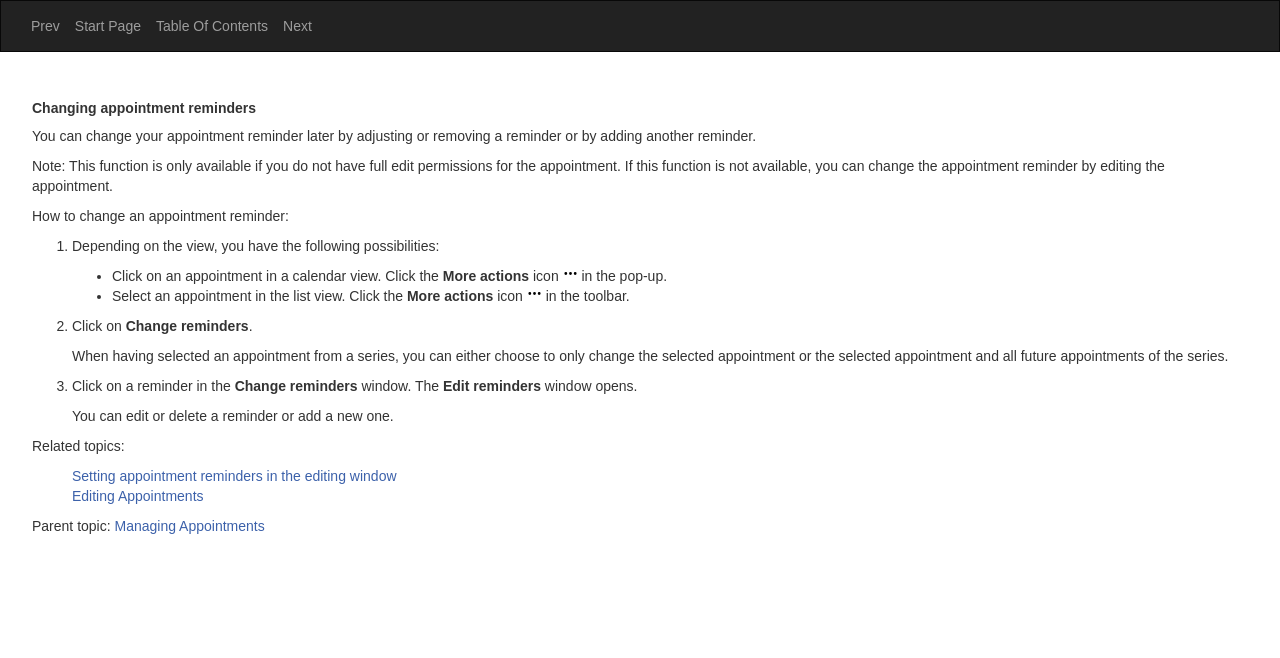Create an elaborate caption for the webpage.

The webpage is about "Changing appointment reminders". At the top, there are four links: "Prev", "Start Page", "Table Of Contents", and "Next", which are aligned horizontally and take up a small portion of the screen. 

Below these links, there are three headings: "Calendar", "Managing Appointments", and "Changing appointment reminders", which are stacked vertically and take up a small portion of the screen.

The main content of the webpage starts with a paragraph of text explaining how to change an appointment reminder. This is followed by a step-by-step guide, which is divided into three sections marked by numbered list markers ("1.", "2.", and "3."). Each section contains a series of static text elements that provide instructions on how to change an appointment reminder.

There are also several links and icons scattered throughout the guide, including a "More actions" icon and a "Change reminders" button. The guide also explains how to edit or delete a reminder or add a new one.

At the bottom of the webpage, there are two sections: "Related topics" and "Parent topic". The "Related topics" section contains two links: "Setting appointment reminders in the editing window" and "Editing Appointments". The "Parent topic" section contains a link to "Managing Appointments".